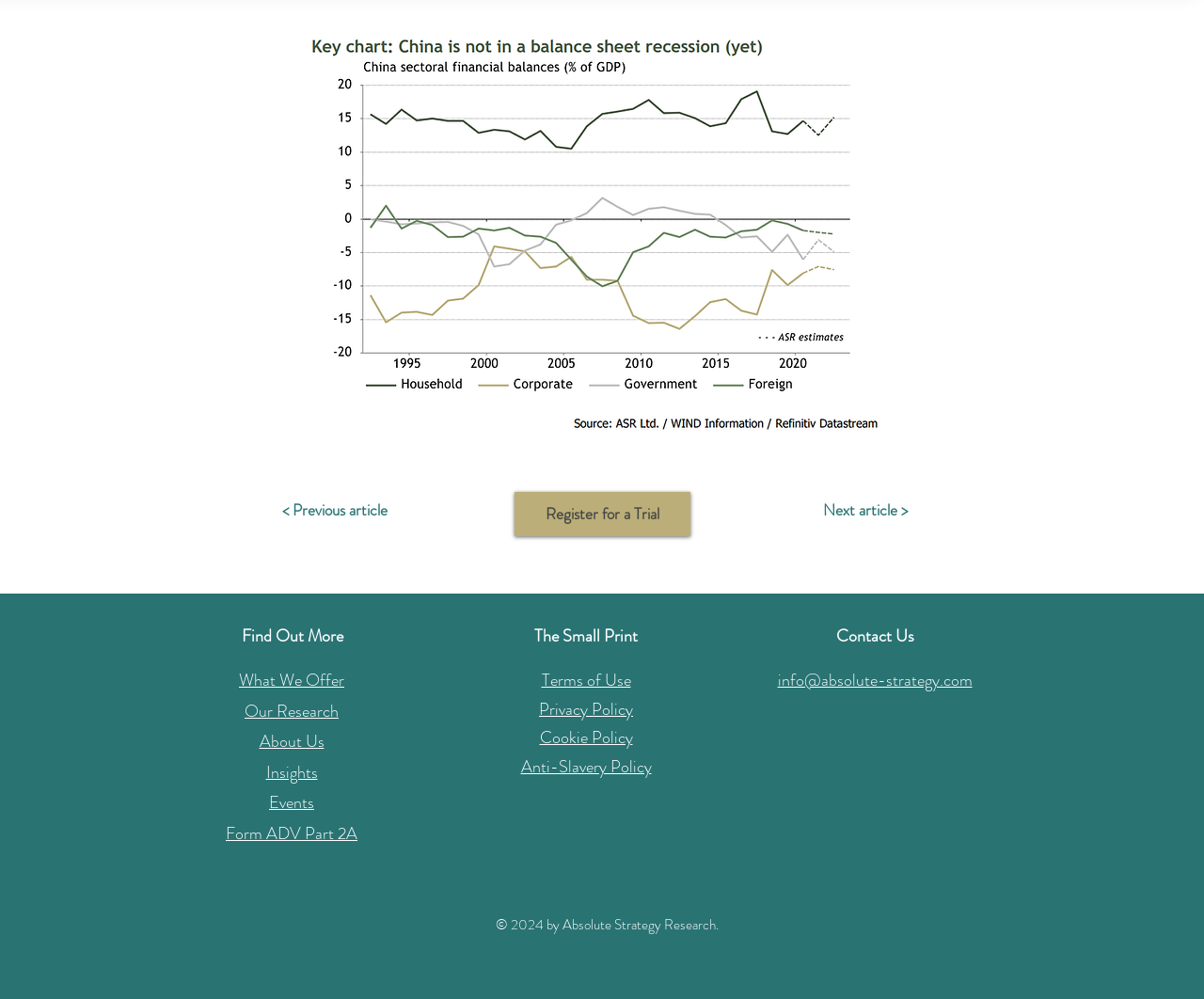How can I navigate to the previous article?
Provide an in-depth answer to the question, covering all aspects.

The webpage provides navigation buttons at the top, including '< Previous article' and 'Next article >' buttons, which allow users to navigate to the previous or next article respectively.